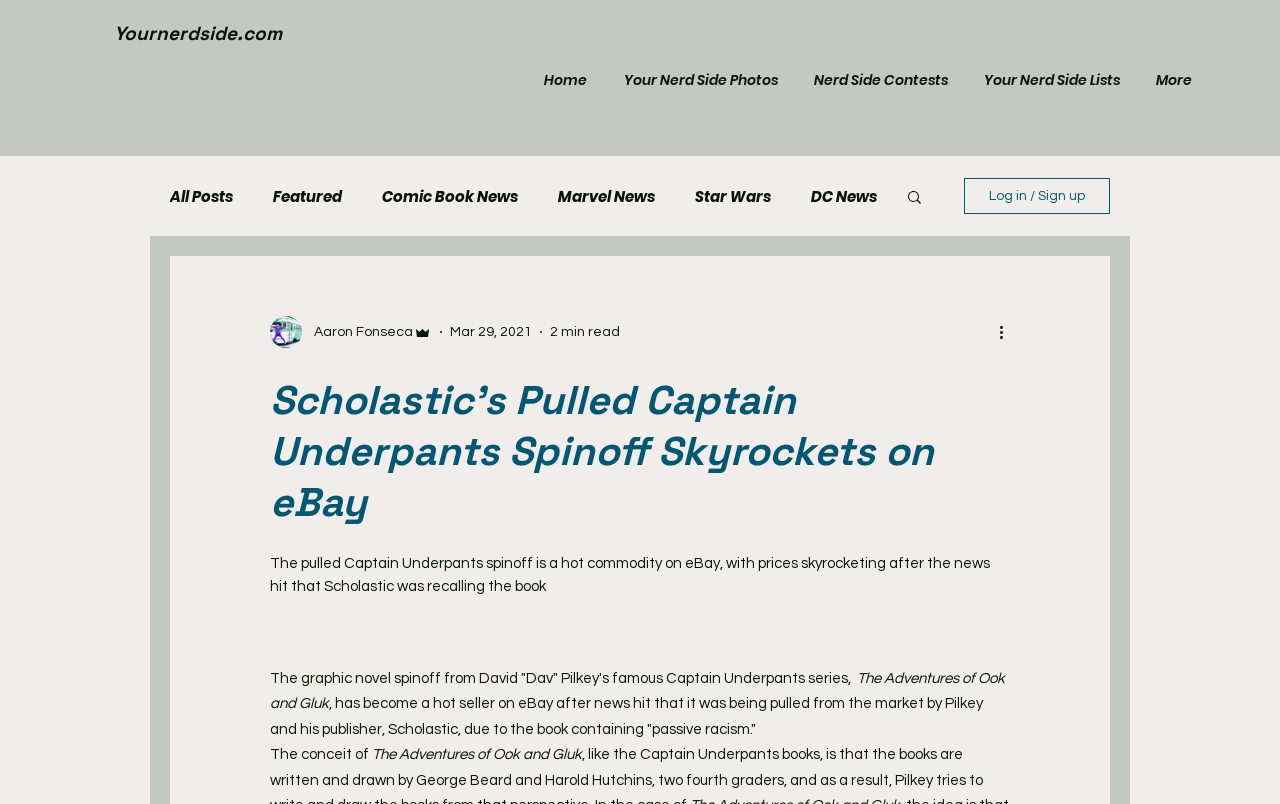What is the name of the graphic novel spinoff?
Using the visual information, reply with a single word or short phrase.

The Adventures of Ook and Gluk